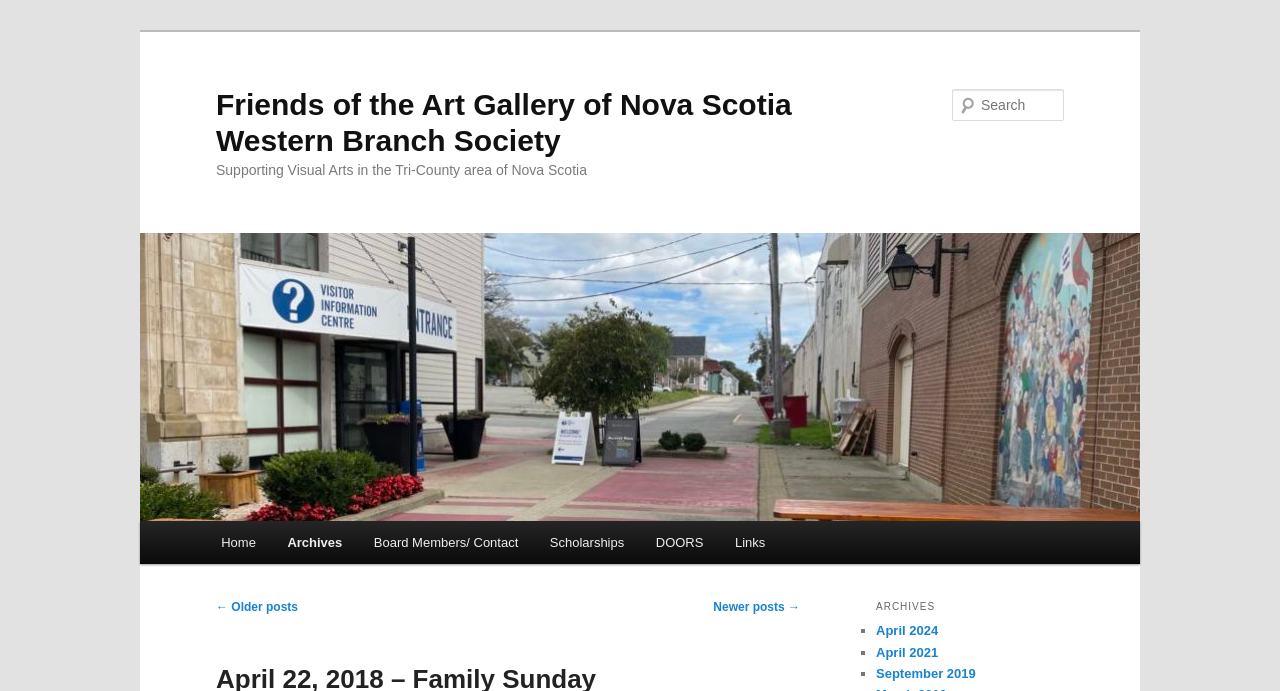Generate a thorough explanation of the webpage's elements.

The webpage is about the Friends of the Art Gallery of Nova Scotia Western Branch Society, which supports visual arts in the Tri-County area of Nova Scotia. 

At the top left, there are two "Skip to" links, one for primary content and one for secondary content. Below these links, there is a heading that displays the organization's name, with a link to the same name below it. 

Next to the organization's name, there is another heading that describes the organization's purpose, which is to support visual arts in the Tri-County area of Nova Scotia. 

On the right side of the page, there is a search function, consisting of a static text "Search" and a search box. 

Below the search function, there is a main menu with links to different sections of the website, including Home, Archives, Board Members/ Contact, Scholarships, DOORS, and Links. 

The main content of the page is divided into two sections. On the left, there are links to older and newer posts, with a heading "Post navigation" above them. On the right, there is an "ARCHIVES" section, which lists links to different months, including April 2024, April 2021, and September 2019, each preceded by a list marker "■".